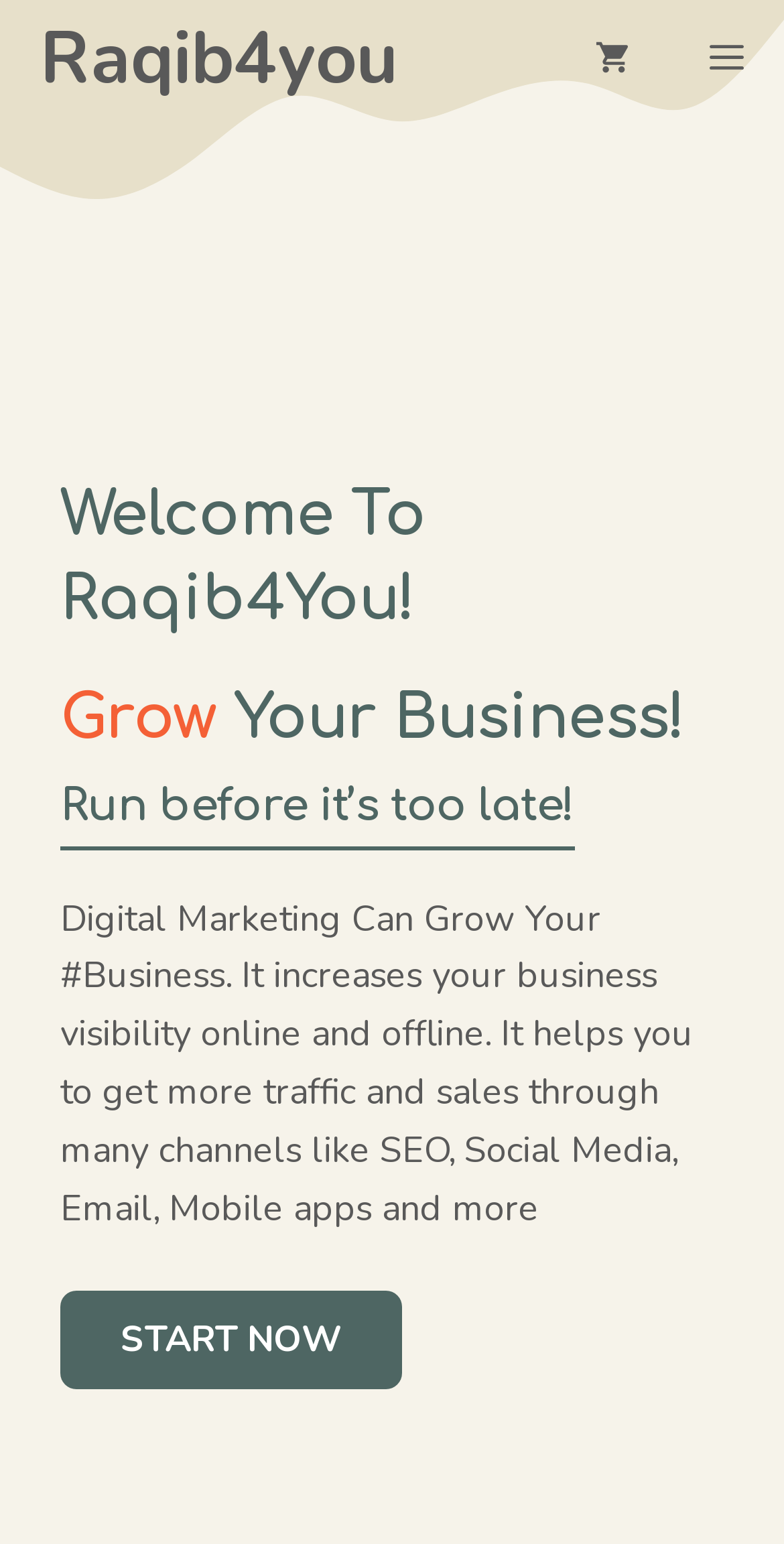What is the current total cost?
Based on the image, provide a one-word or brief-phrase response.

$0.00